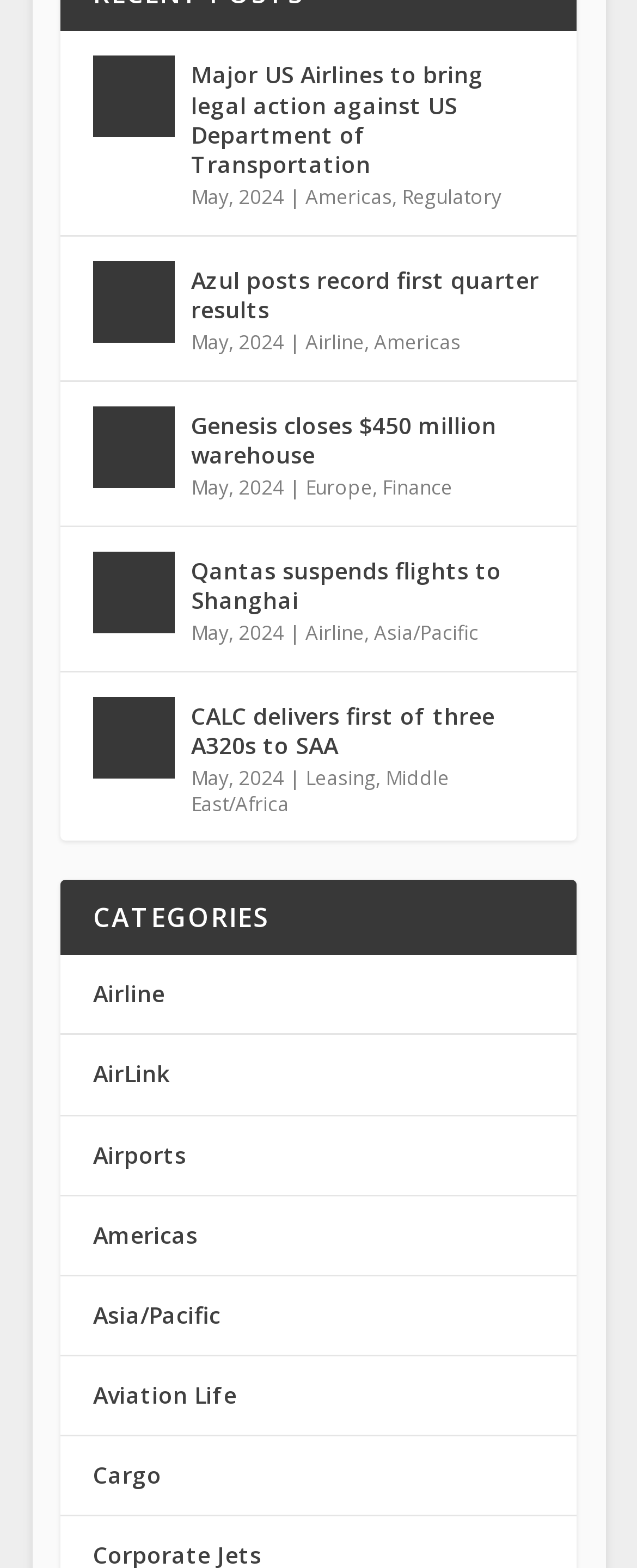Please determine the bounding box coordinates of the element's region to click for the following instruction: "View news in Americas category".

[0.48, 0.117, 0.616, 0.134]